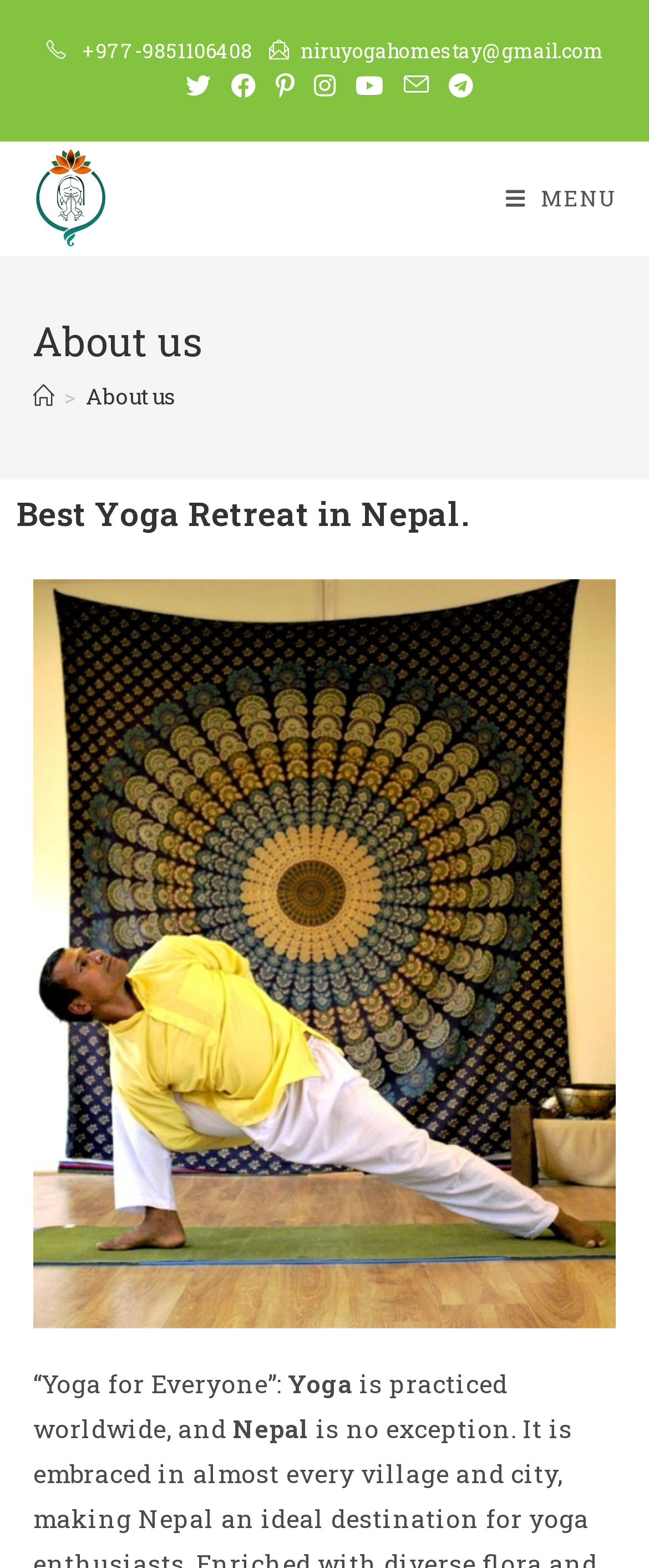What is the email address of Niru Yoga Homestay?
Using the image as a reference, give a one-word or short phrase answer.

niruyogahomestay@gmail.com